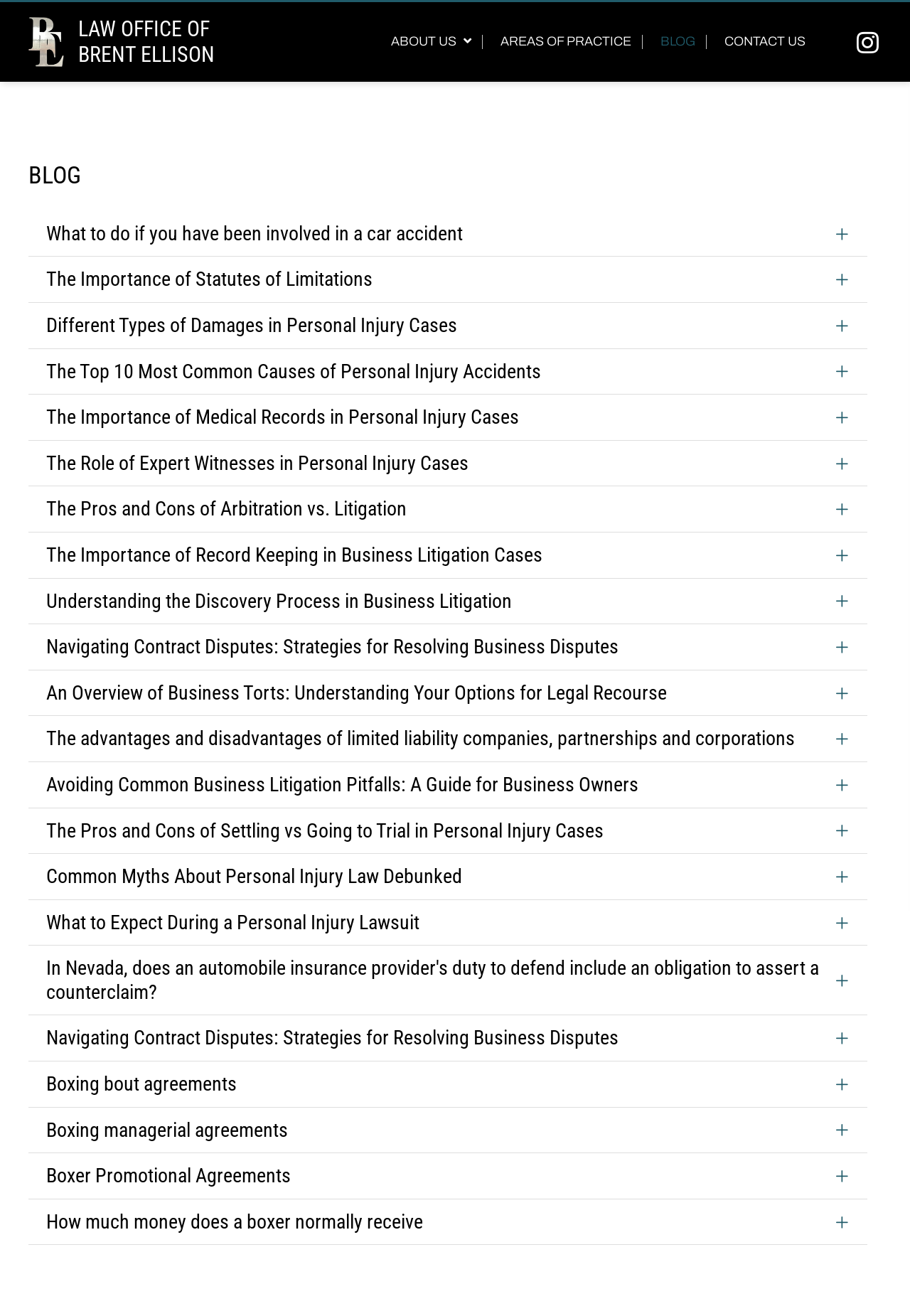Using the provided element description, identify the bounding box coordinates as (top-left x, top-left y, bottom-right x, bottom-right y). Ensure all values are between 0 and 1. Description: About Us

[0.418, 0.027, 0.53, 0.037]